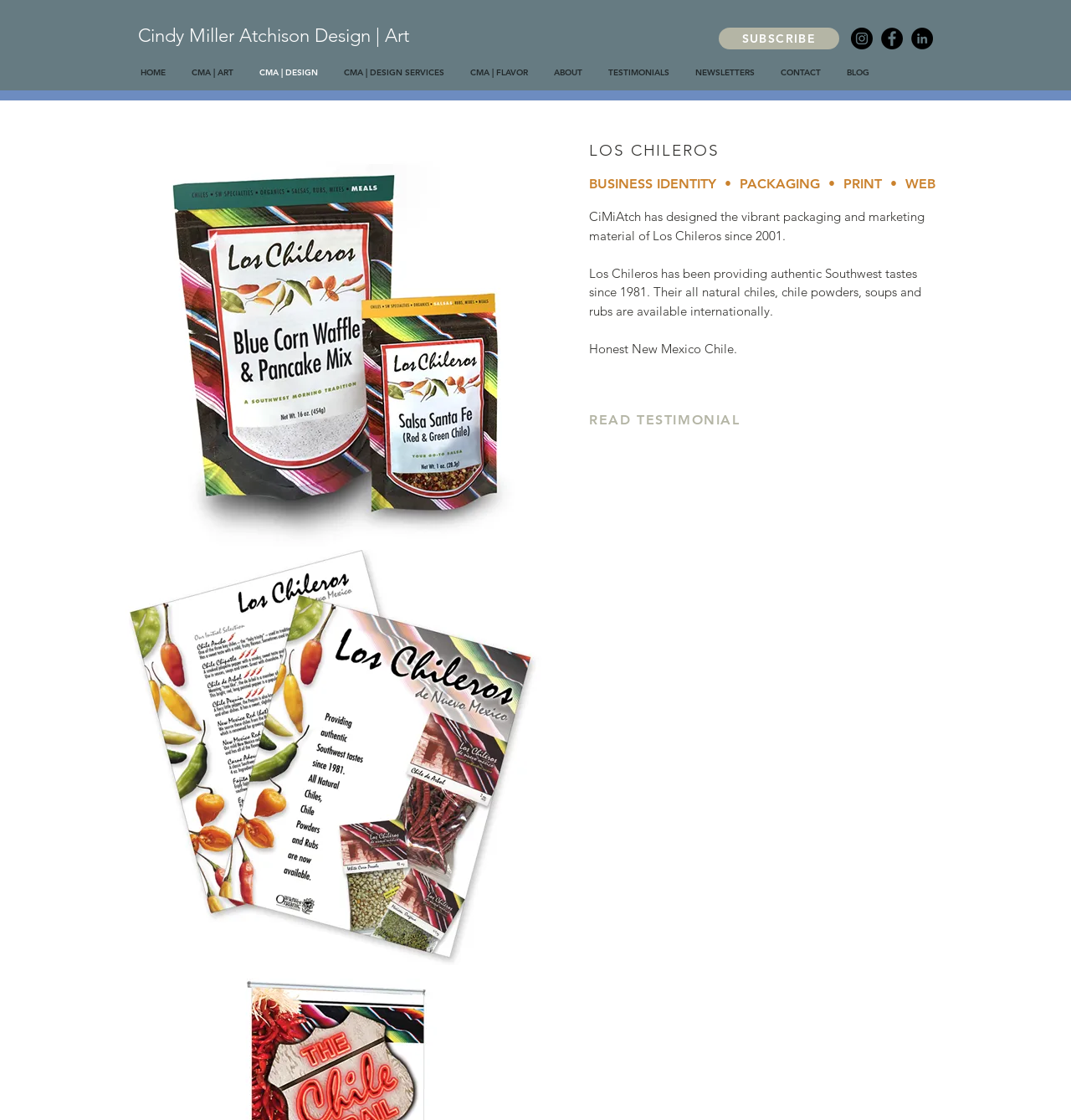Provide a comprehensive caption for the webpage.

The webpage is about Cindy Miller Atchison Design, specifically showcasing their work with Los Chileros, a company that provides authentic Southwest tastes. At the top, there is a heading that reads "Cindy Miller Atchison Design | Art" with a link to the same title. To the right of this heading, there is a "SUBSCRIBE" link and a social bar with links to Instagram, Facebook, and LinkedIn, each accompanied by an image of the respective social media platform's logo.

Below the heading, there is a navigation menu with links to various sections of the website, including "HOME", "CMA | ART", "CMA | DESIGN", "CMA | DESIGN SERVICES", "CMA | FLAVOR", "ABOUT", "TESTIMONIALS", "NEWSLETTERS", "CONTACT", and "BLOG".

The main content of the page is focused on Los Chileros, with a large image of a package design taking up most of the left side of the page. Below this image, there is a heading that reads "LOS CHILEROS" and a series of paragraphs describing the company's history and products. The text explains that CiMiAtch has designed the packaging and marketing materials for Los Chileros since 2001 and that the company has been providing authentic Southwest tastes since 1981.

To the right of the package design image, there is another image of a print design, which is slightly smaller than the package design image. Below the print design image, there is a link to "READ TESTIMONIAL". Overall, the webpage has a clean and organized layout, with clear headings and concise text that effectively communicates the information about Los Chileros and CiMiAtch's work with the company.